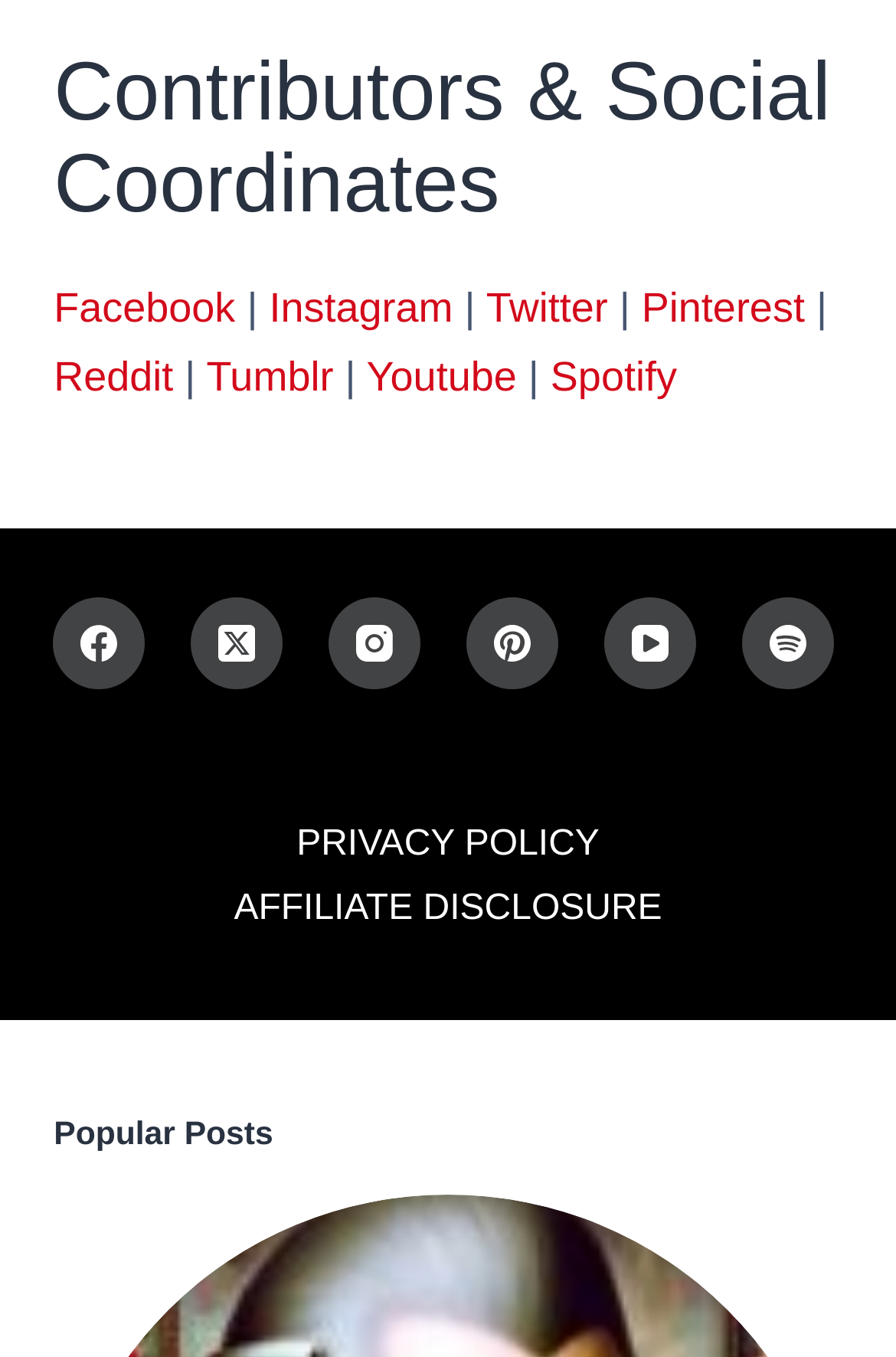Is the 'Popular Posts' section above the footer menu?
Please look at the screenshot and answer using one word or phrase.

Yes